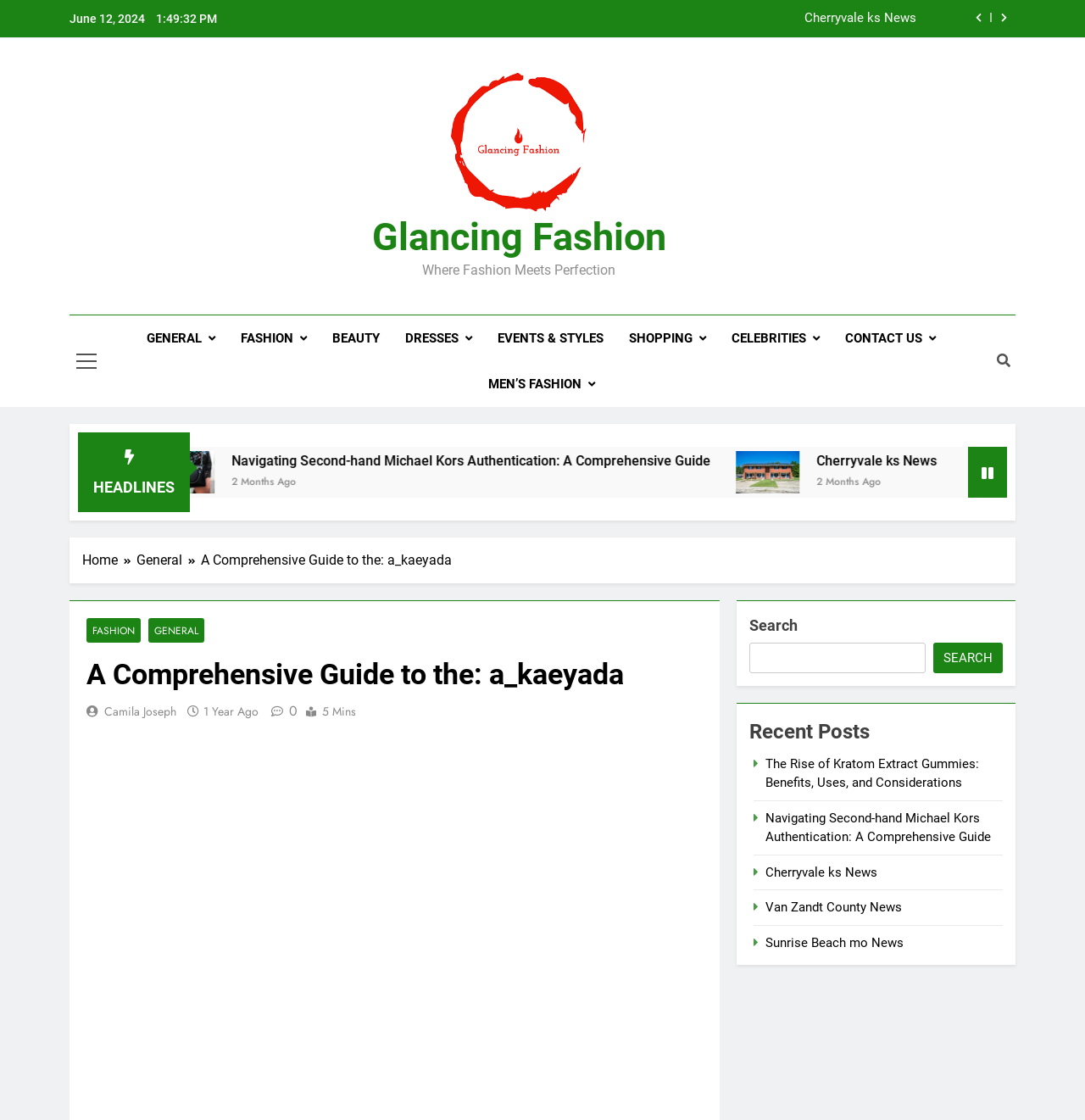Please locate the bounding box coordinates of the region I need to click to follow this instruction: "View the Cherryvale ks News".

[0.596, 0.403, 0.654, 0.441]